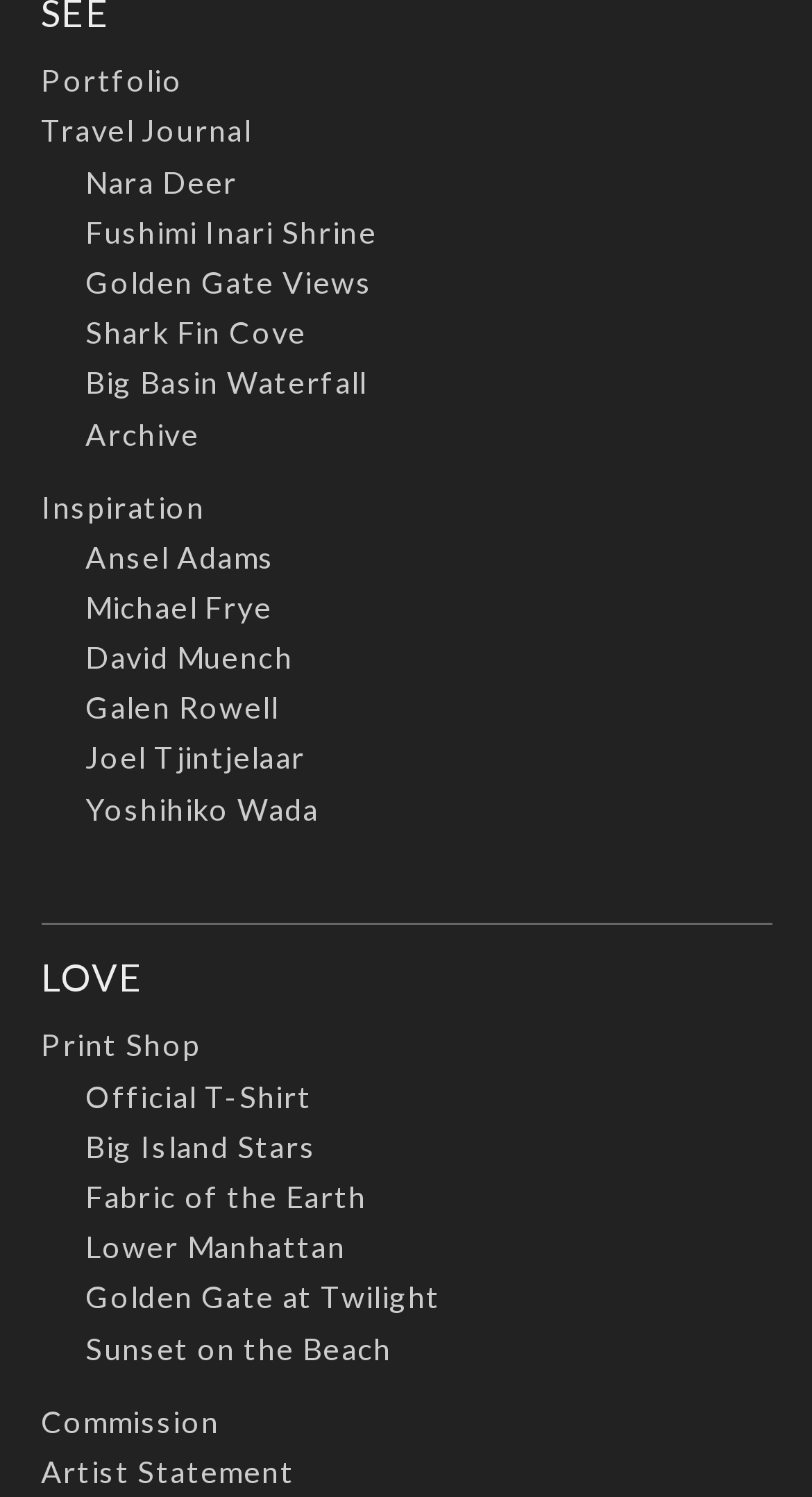Kindly provide the bounding box coordinates of the section you need to click on to fulfill the given instruction: "go back to home page".

None